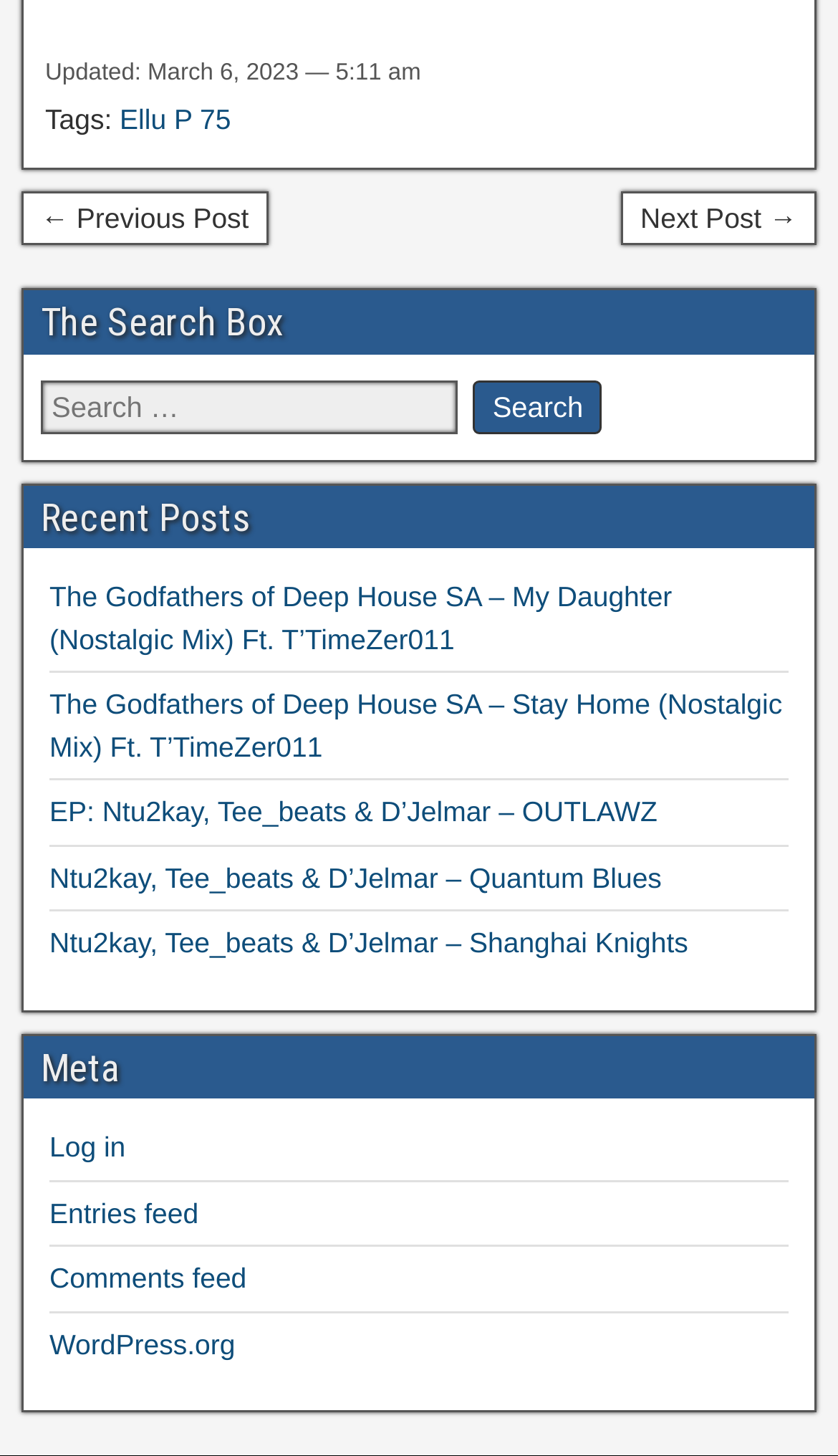Refer to the screenshot and answer the following question in detail:
How many recent posts are listed?

The recent posts are listed below the heading 'Recent Posts', and there are four links listed: 'The Godfathers of Deep House SA – My Daughter (Nostalgic Mix) Ft. T’TimeZer011', 'The Godfathers of Deep House SA – Stay Home (Nostalgic Mix) Ft. T’TimeZer011', 'EP: Ntu2kay, Tee_beats & D’Jelmar – OUTLAWZ', and 'Ntu2kay, Tee_beats & D’Jelmar – Quantum Blues'.